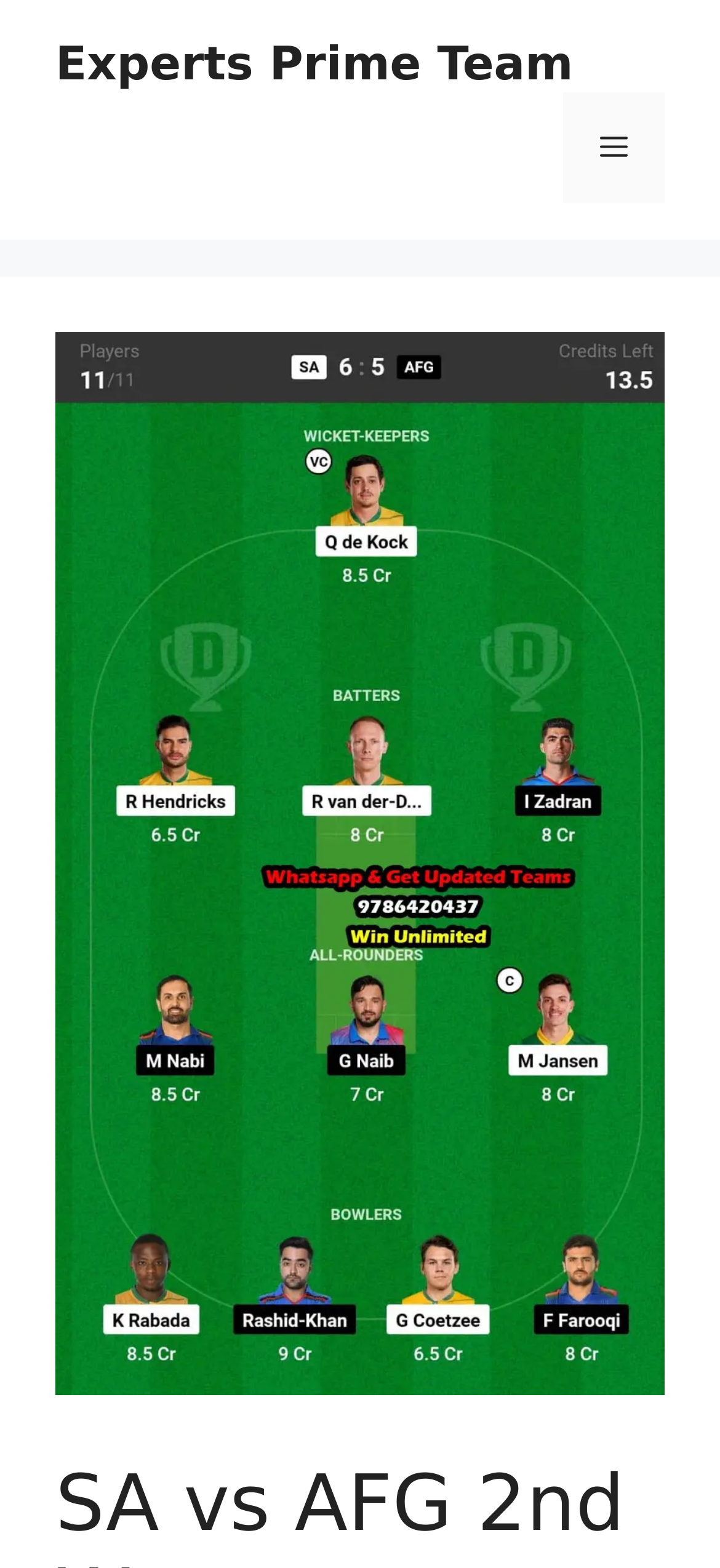Using the description "Menu", predict the bounding box of the relevant HTML element.

[0.782, 0.059, 0.923, 0.129]